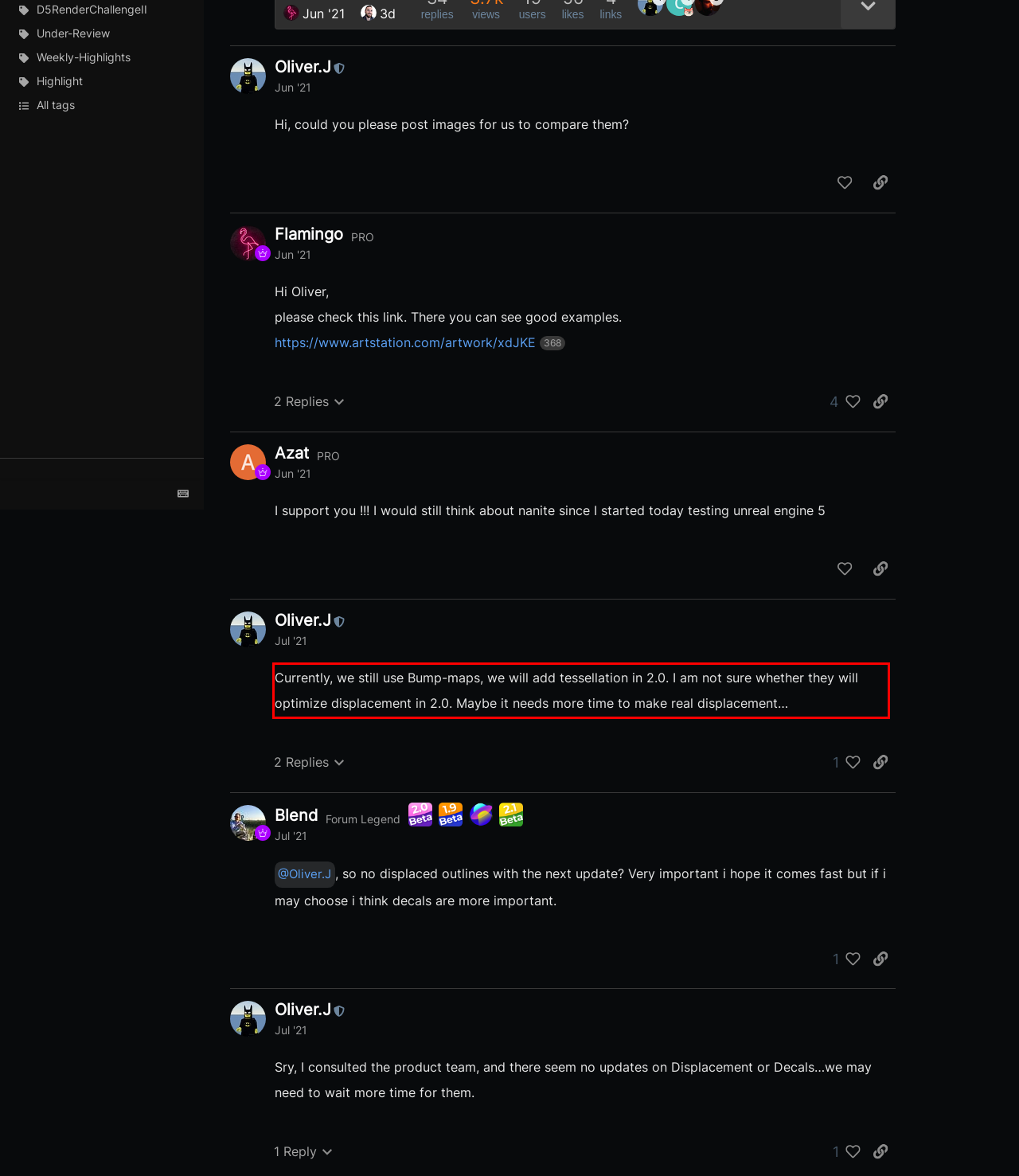Your task is to recognize and extract the text content from the UI element enclosed in the red bounding box on the webpage screenshot.

Currently, we still use Bump-maps, we will add tessellation in 2.0. I am not sure whether they will optimize displacement in 2.0. Maybe it needs more time to make real displacement…